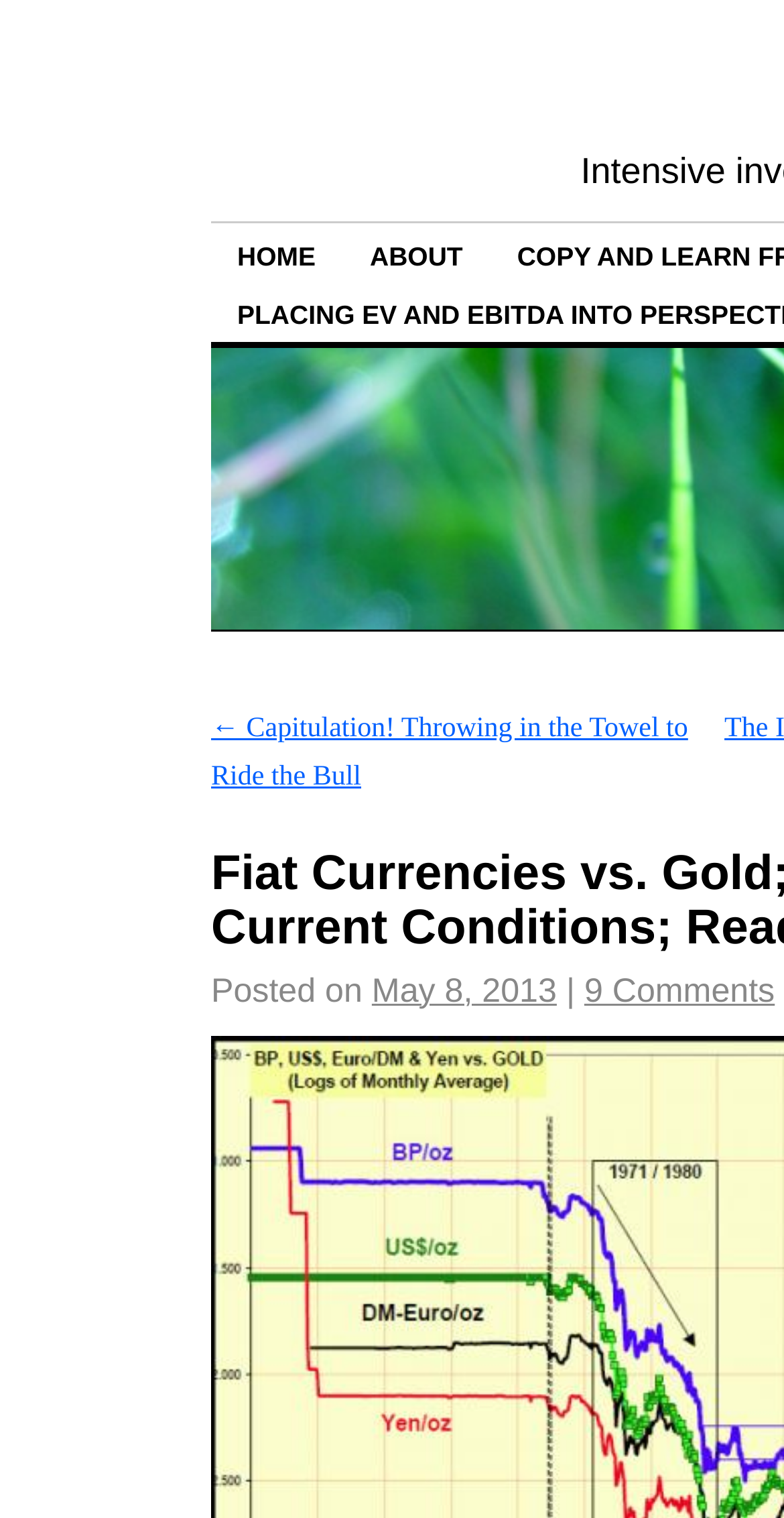How many main sections are there in the top navigation bar?
Refer to the image and answer the question using a single word or phrase.

2